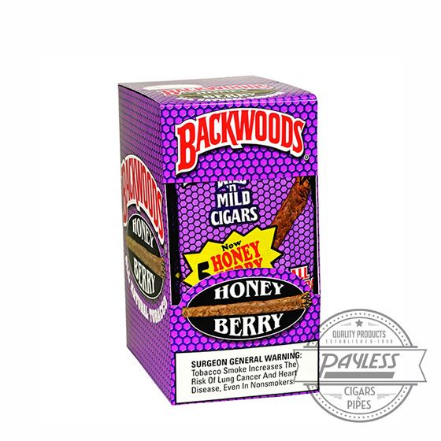Create a detailed narrative of what is happening in the image.

The image showcases a pack of Backwoods Honey Berry cigars, specifically designed as a wholesale box containing 40 cigarillos. The packaging features a vibrant purple background adorned with an eye-catching pattern, prominently displaying the brand name "BACKWOODS" in bold red letters at the top. Below this, the words "MILD CIGARS" convey the product's classification, while a bright yellow banner highlights the flavor: "Now Honey Berry." The front of the box also contains a circular seal, signaling a warning related to the health risks associated with tobacco use. This visually appealing design aims to attract cigar enthusiasts looking for a sweet and mild smoking experience. The pack is part of a range offered by Payless Cigars and Pipes.